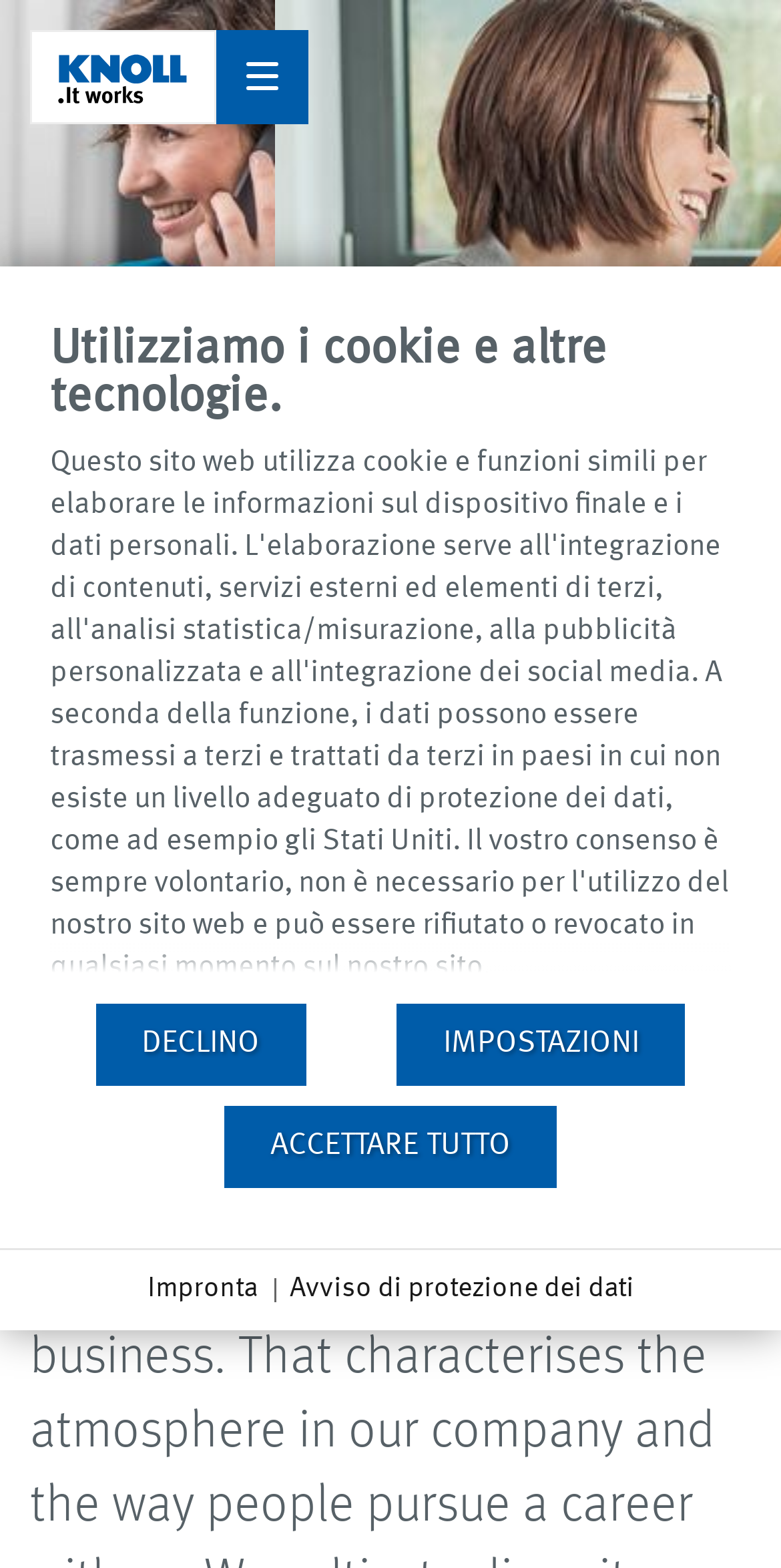Locate the bounding box coordinates of the clickable region to complete the following instruction: "Click 'forgot password?'."

None